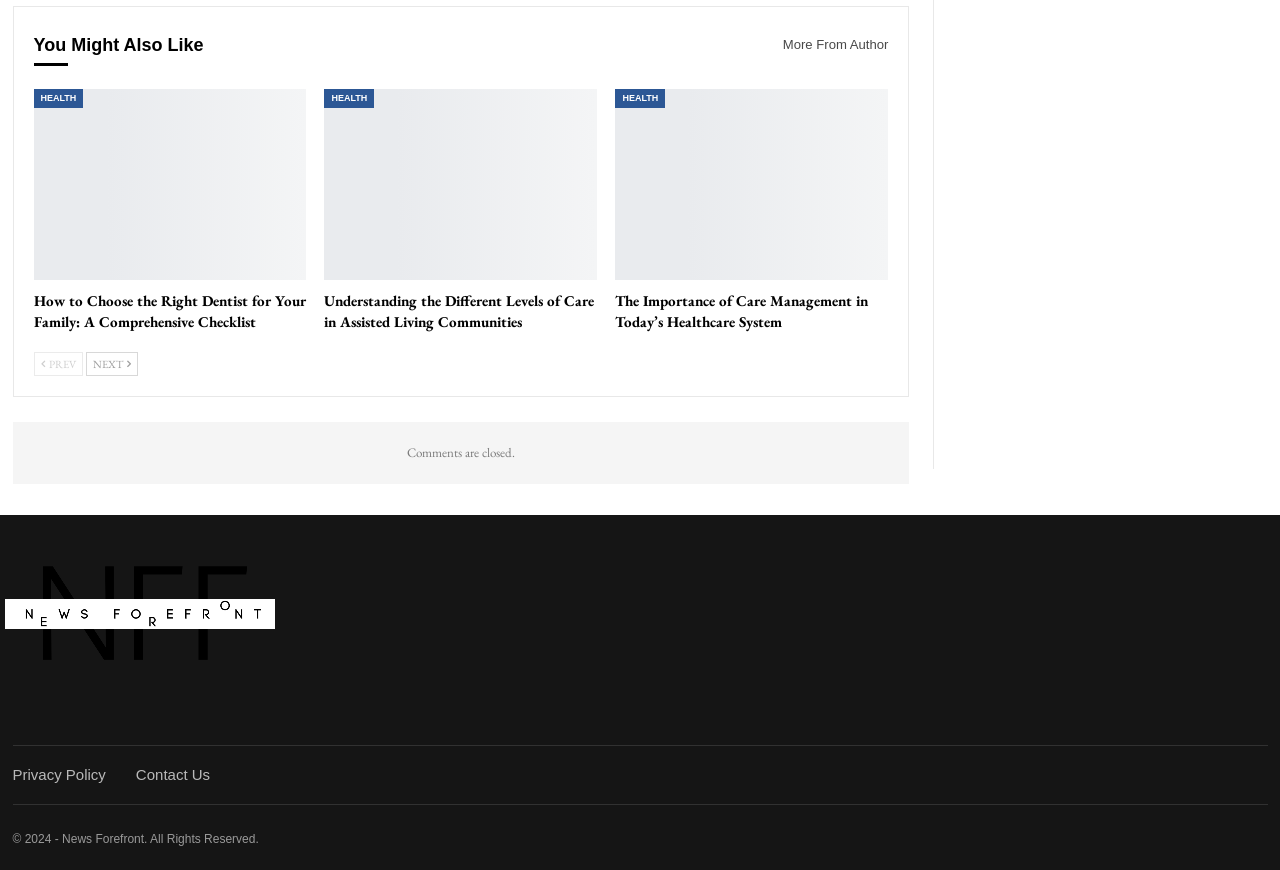Predict the bounding box for the UI component with the following description: "Privacy Policy".

[0.01, 0.881, 0.083, 0.9]